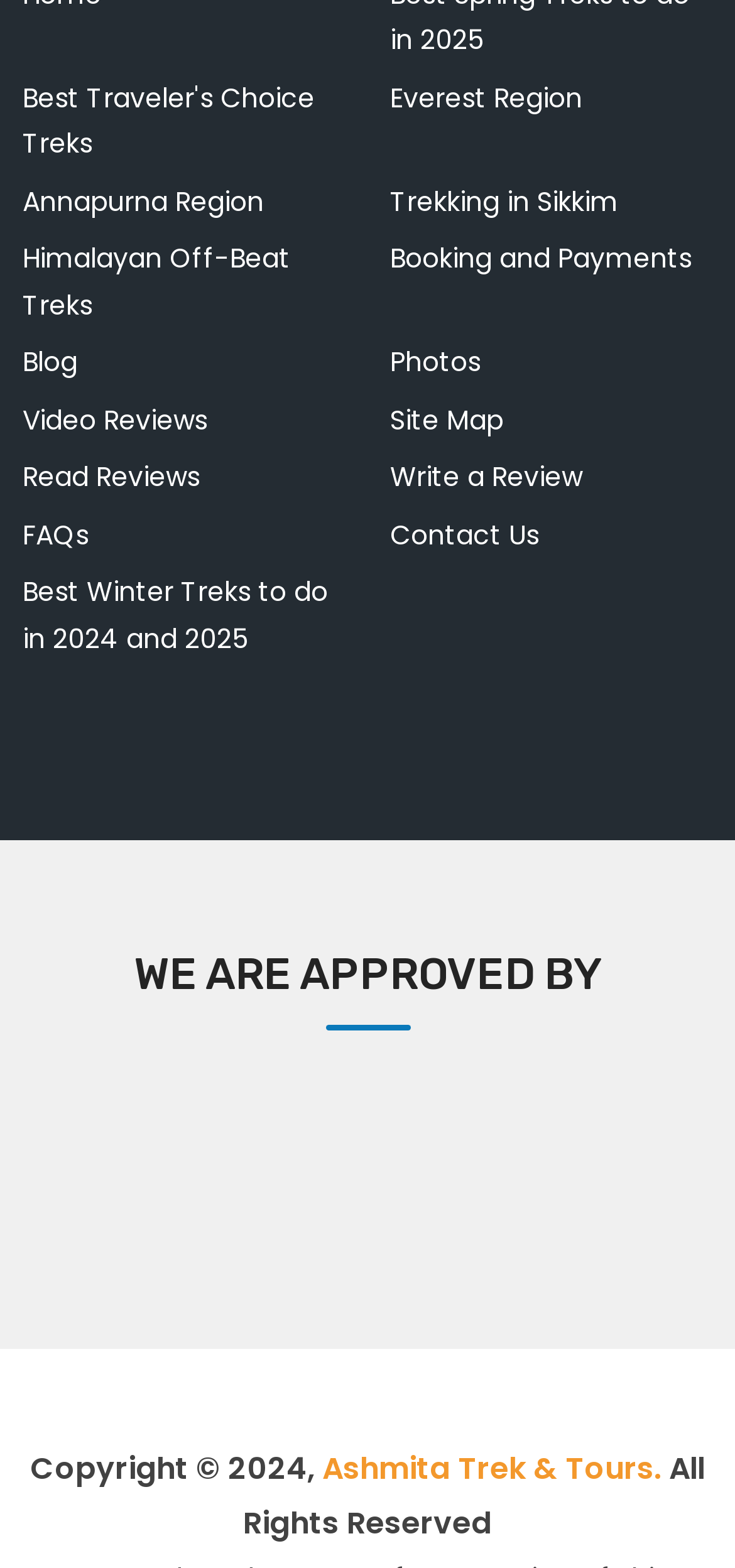How many logos are displayed? Look at the image and give a one-word or short phrase answer.

4